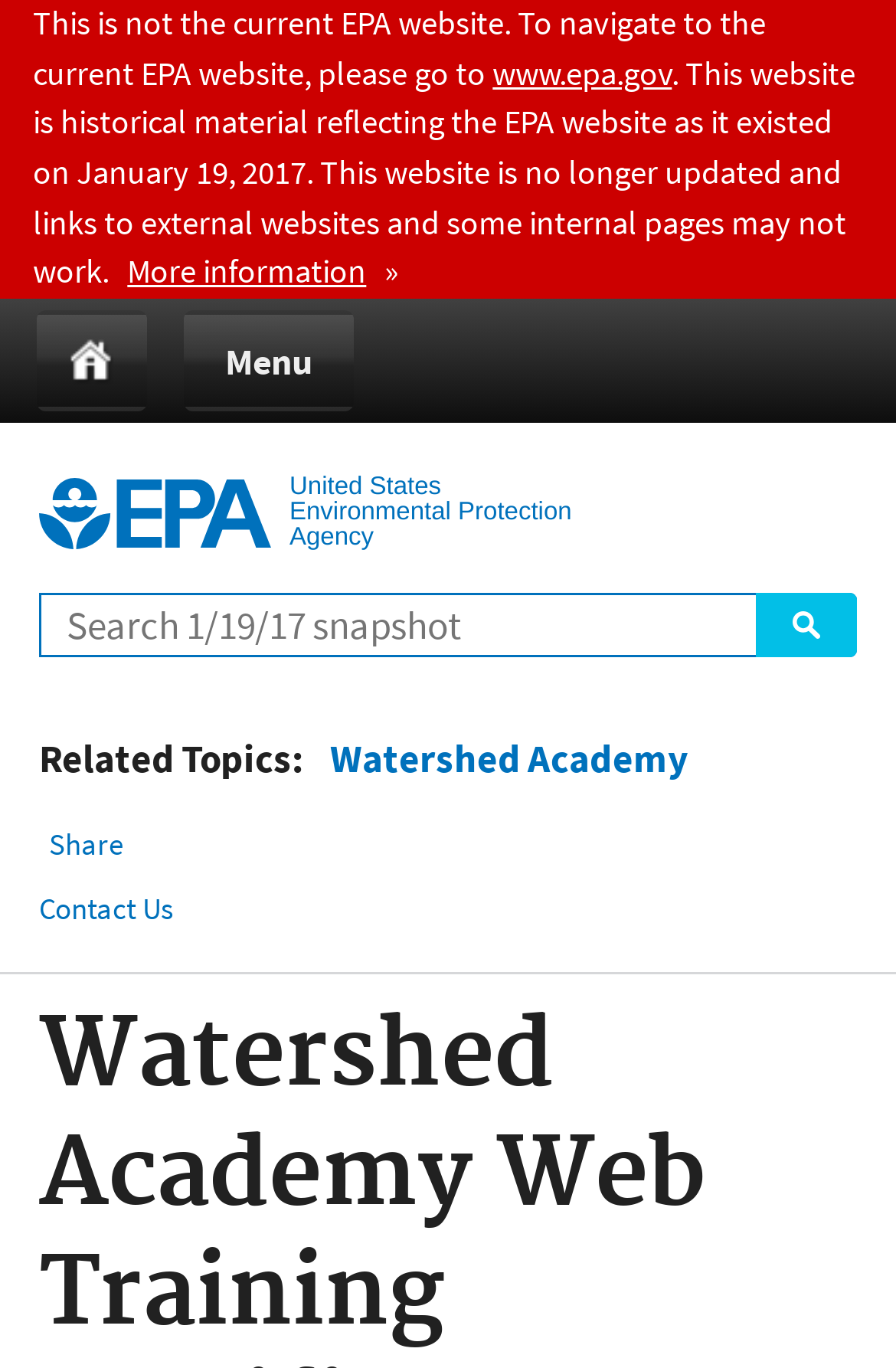How many buttons are there on the webpage?
Answer the question with a detailed and thorough explanation.

I found the answer by counting the button elements on the webpage. There is a 'Search' button and a 'Share' button, so there are two buttons in total.